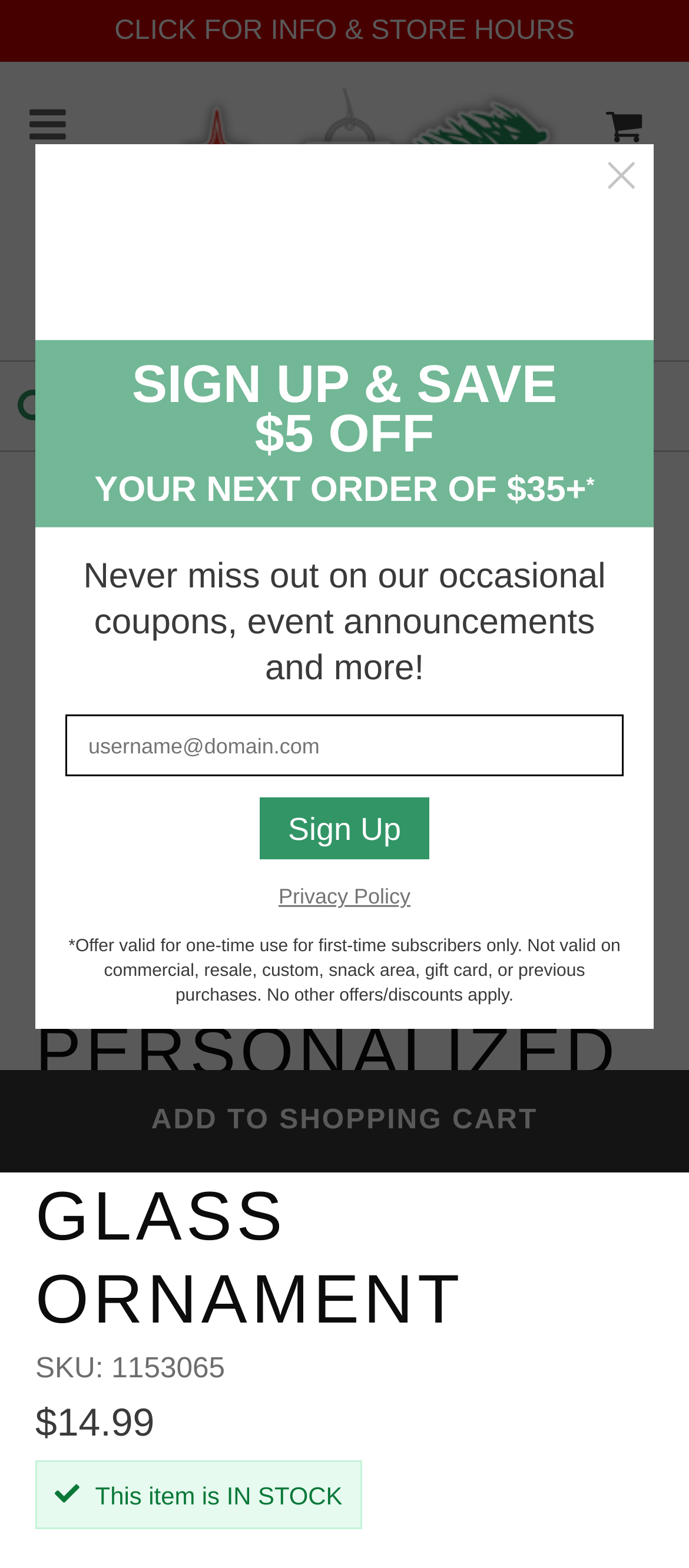What is the price of the Personalized Blue Coach Glass Ornament?
Analyze the screenshot and provide a detailed answer to the question.

I found the price of the Personalized Blue Coach Glass Ornament by looking at the StaticText element with the text '$14.99' which is located below the product name and above the 'ADD TO SHOPPING CART' button.